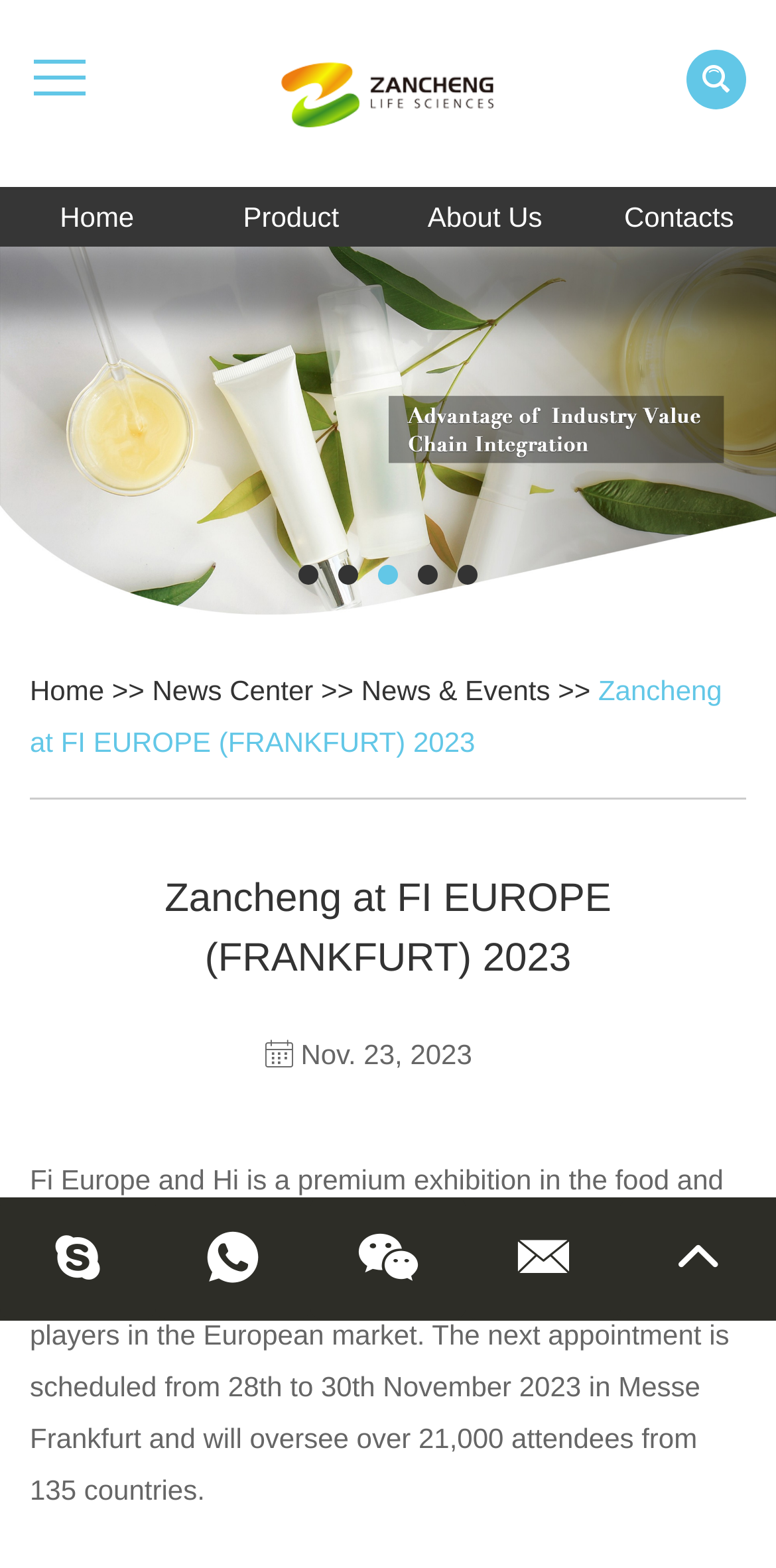Identify the webpage's primary heading and generate its text.

Zancheng at FI EUROPE (FRANKFURT) 2023